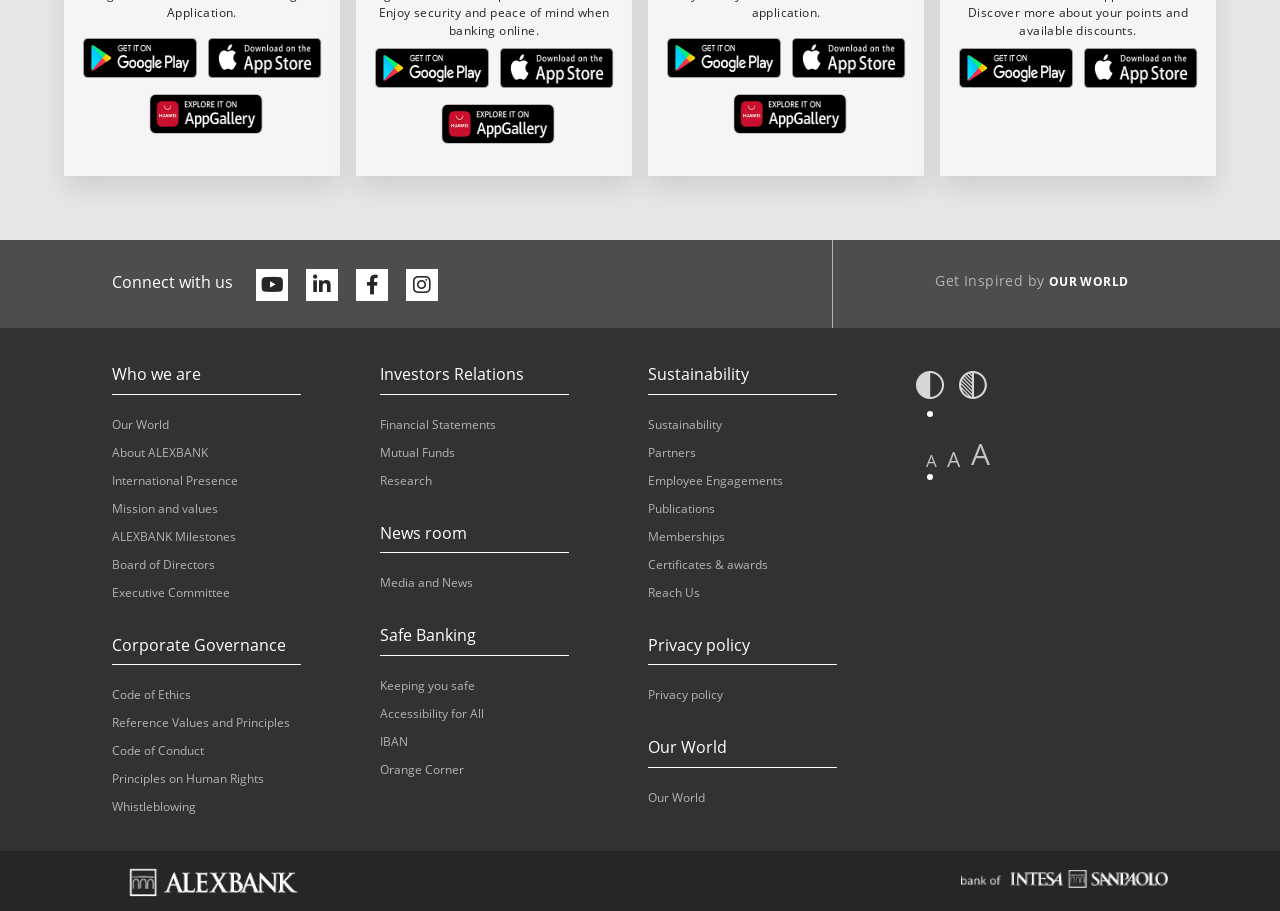What is the last item in the 'Sustainability' section?
Look at the screenshot and provide an in-depth answer.

The 'Sustainability' section has several links, and the last one is 'Reach Us'.